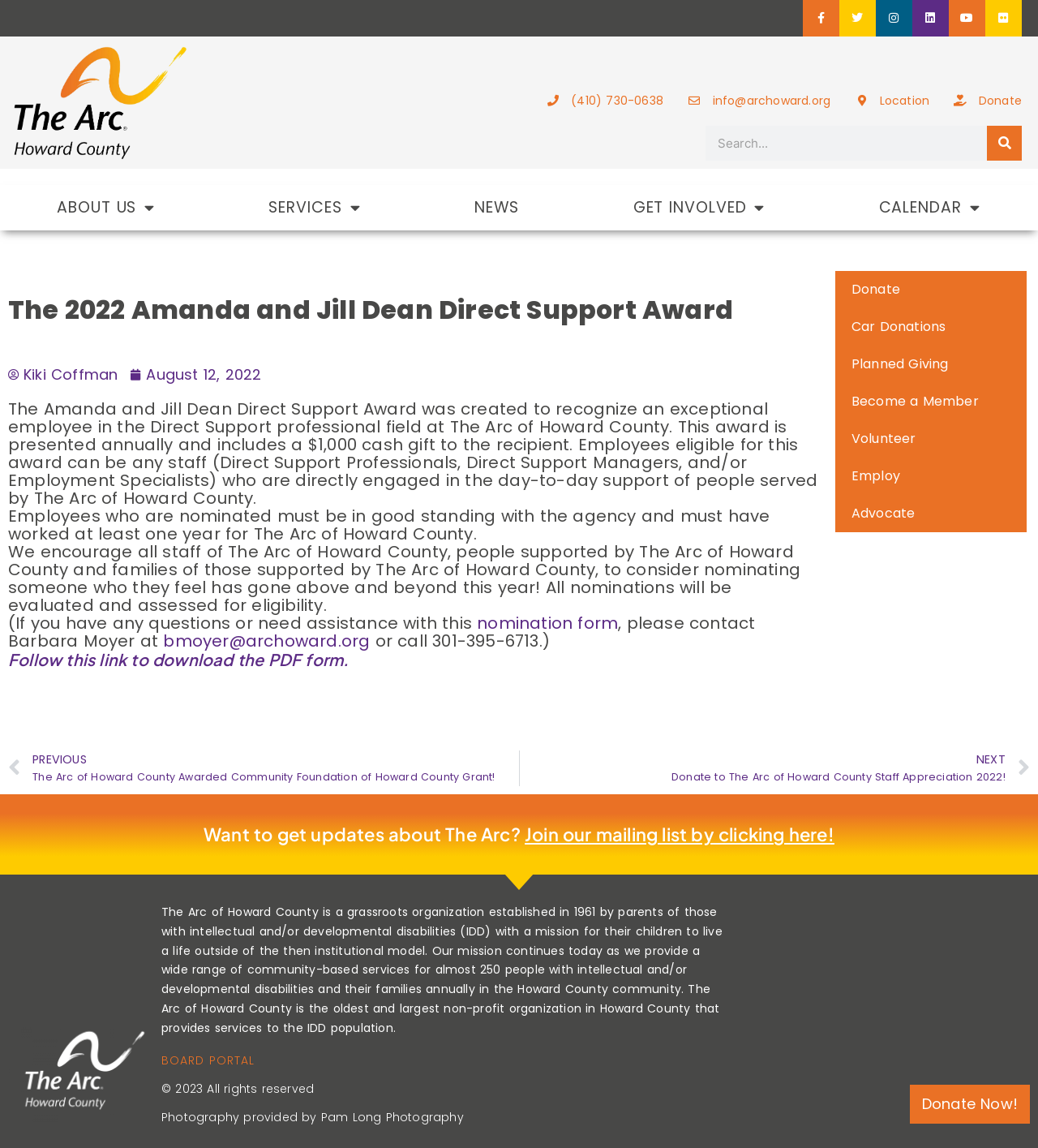Identify and provide the bounding box coordinates of the UI element described: "BOARD PORTAL". The coordinates should be formatted as [left, top, right, bottom], with each number being a float between 0 and 1.

[0.155, 0.916, 0.245, 0.93]